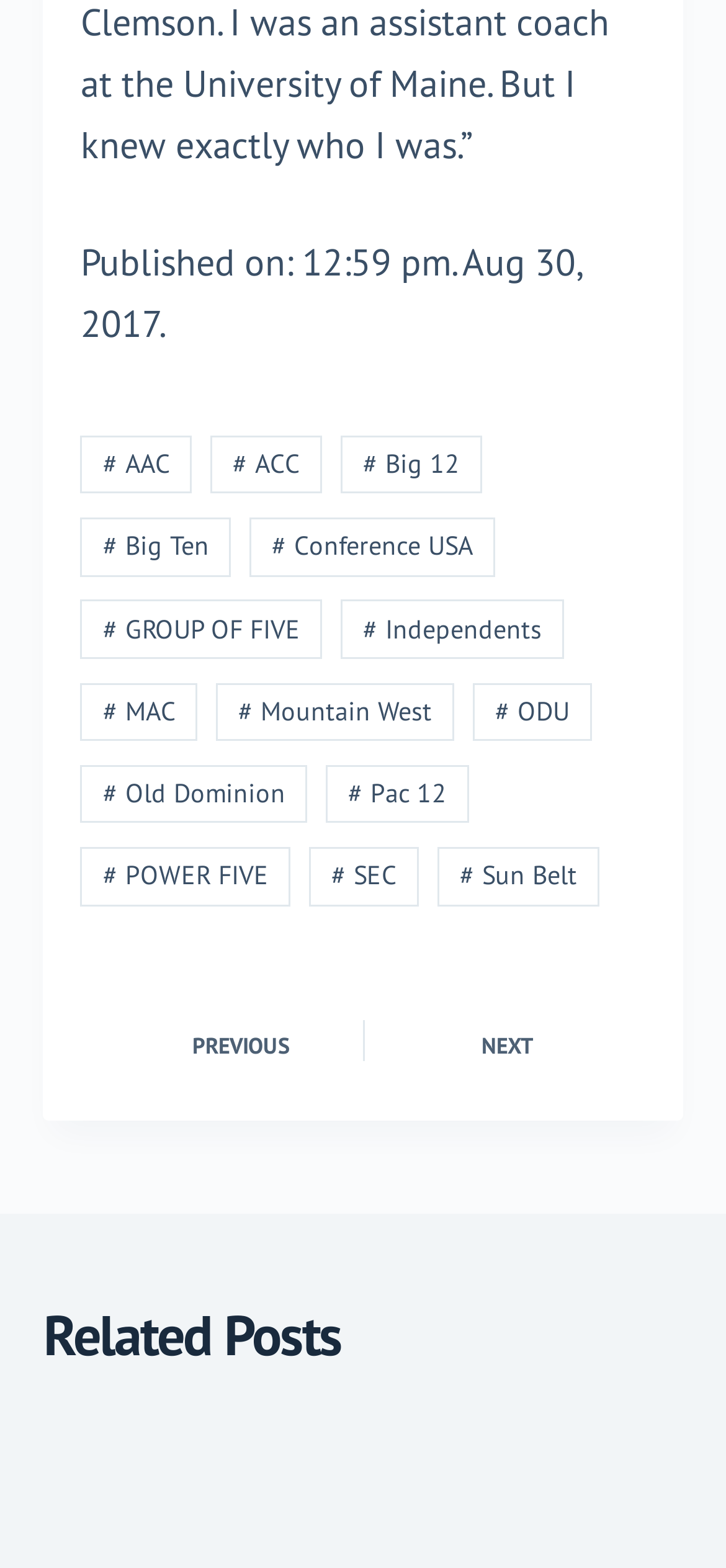Show the bounding box coordinates for the element that needs to be clicked to execute the following instruction: "View the NEXT page". Provide the coordinates in the form of four float numbers between 0 and 1, i.e., [left, top, right, bottom].

[0.531, 0.637, 0.889, 0.691]